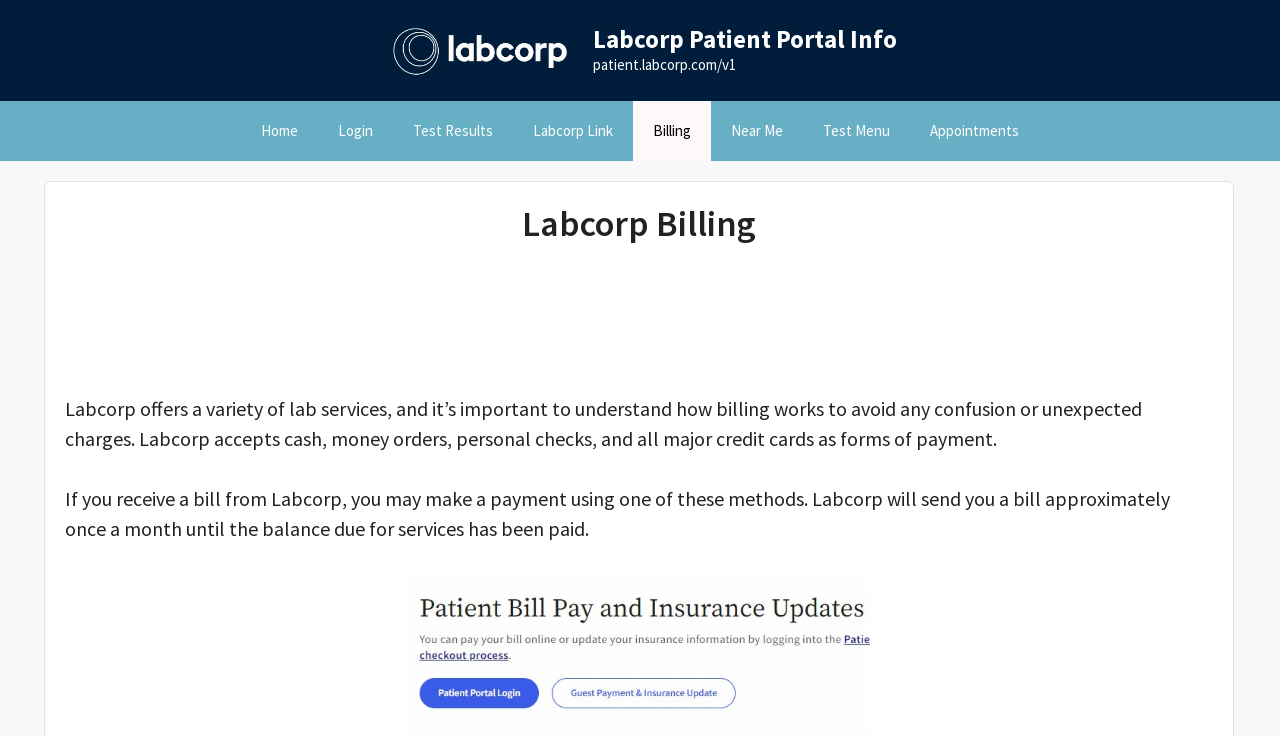By analyzing the image, answer the following question with a detailed response: How often does Labcorp send bills to patients?

I found the answer by reading the static text on the webpage, which states that Labcorp will send a bill approximately once a month until the balance due for services has been paid.